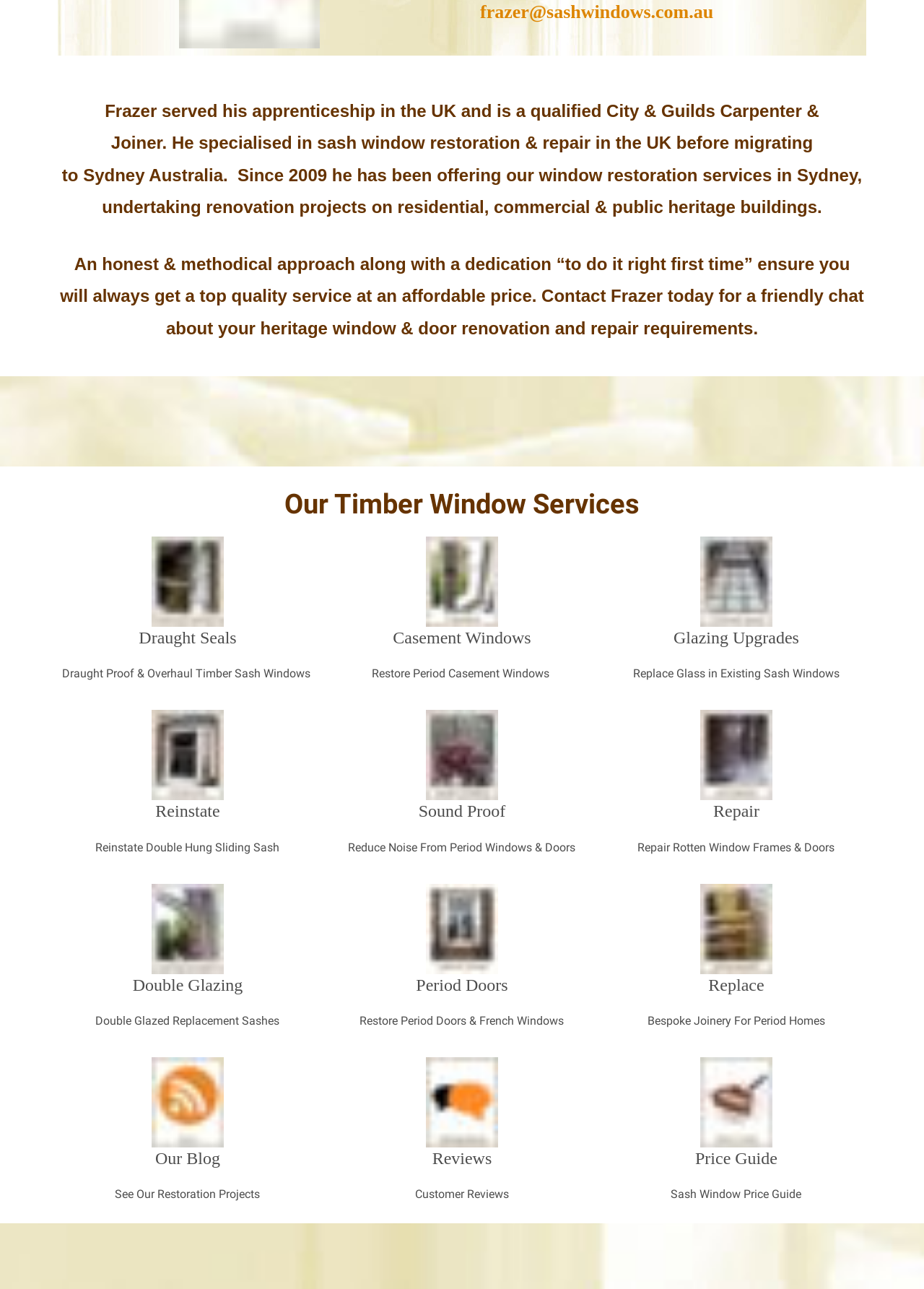Find the bounding box coordinates of the element to click in order to complete the given instruction: "View Casement Windows Restore Period Casement Windows."

[0.359, 0.416, 0.641, 0.531]